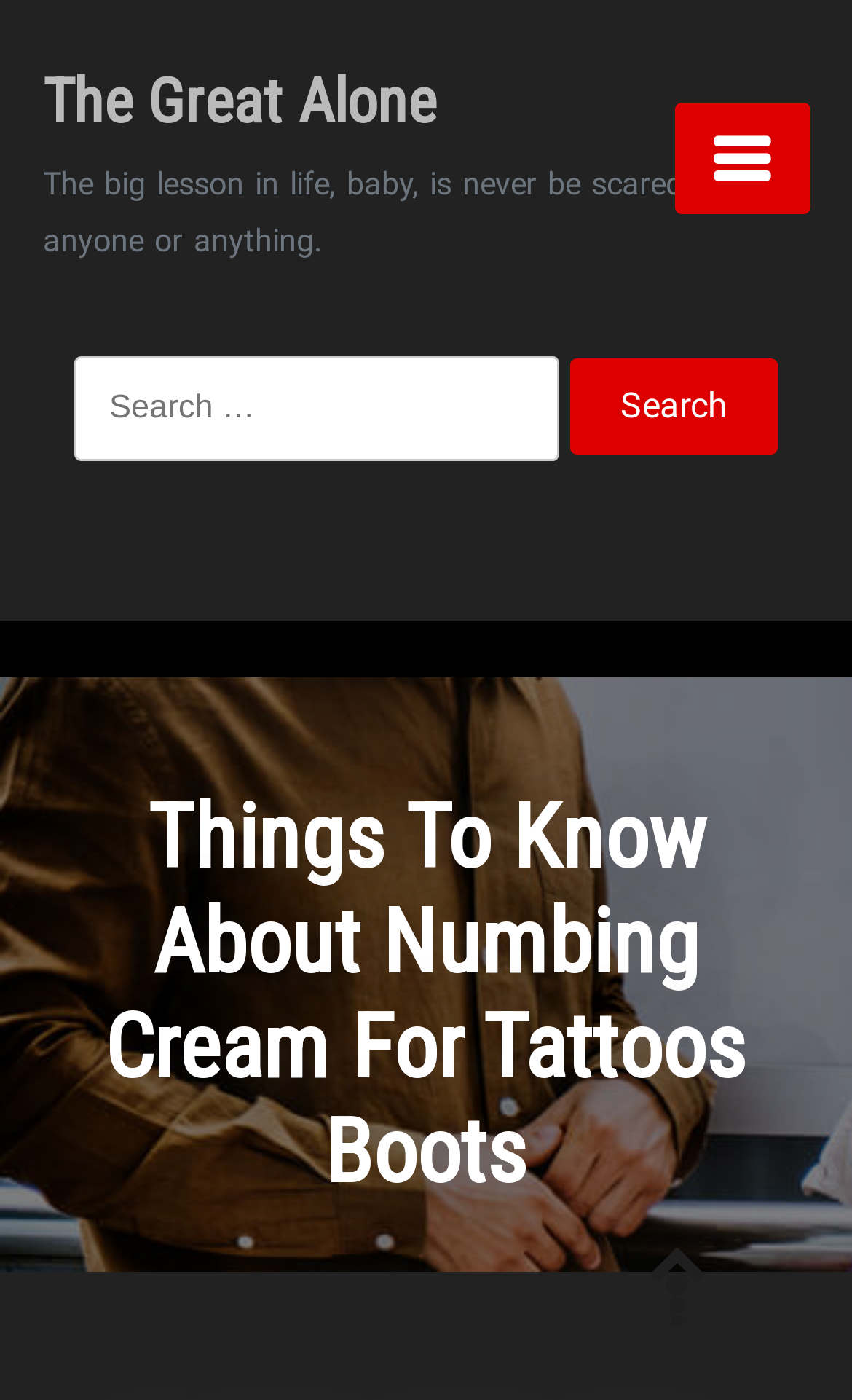Provide the bounding box for the UI element matching this description: "The Great Alone".

[0.05, 0.047, 0.512, 0.098]